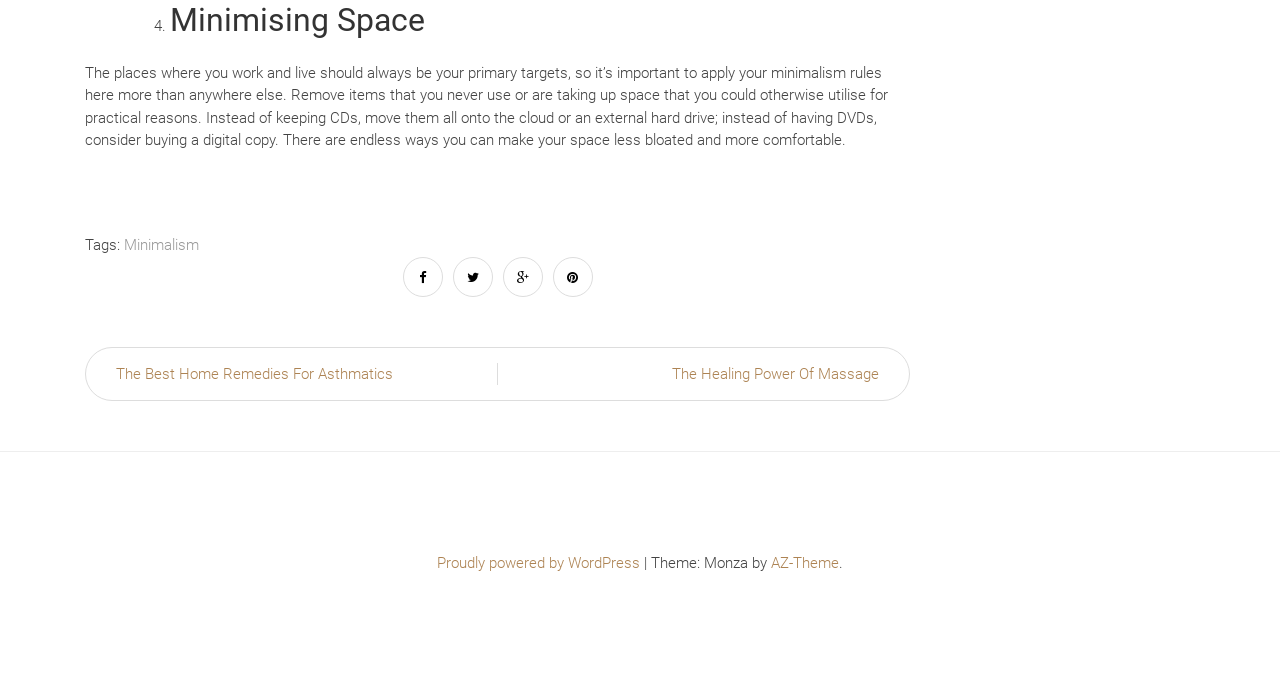What is the name of the theme used by the website?
Please utilize the information in the image to give a detailed response to the question.

The website's footer section mentions that the theme used is 'Monza by AZ-Theme', indicating that the website's design and layout are based on the Monza theme.